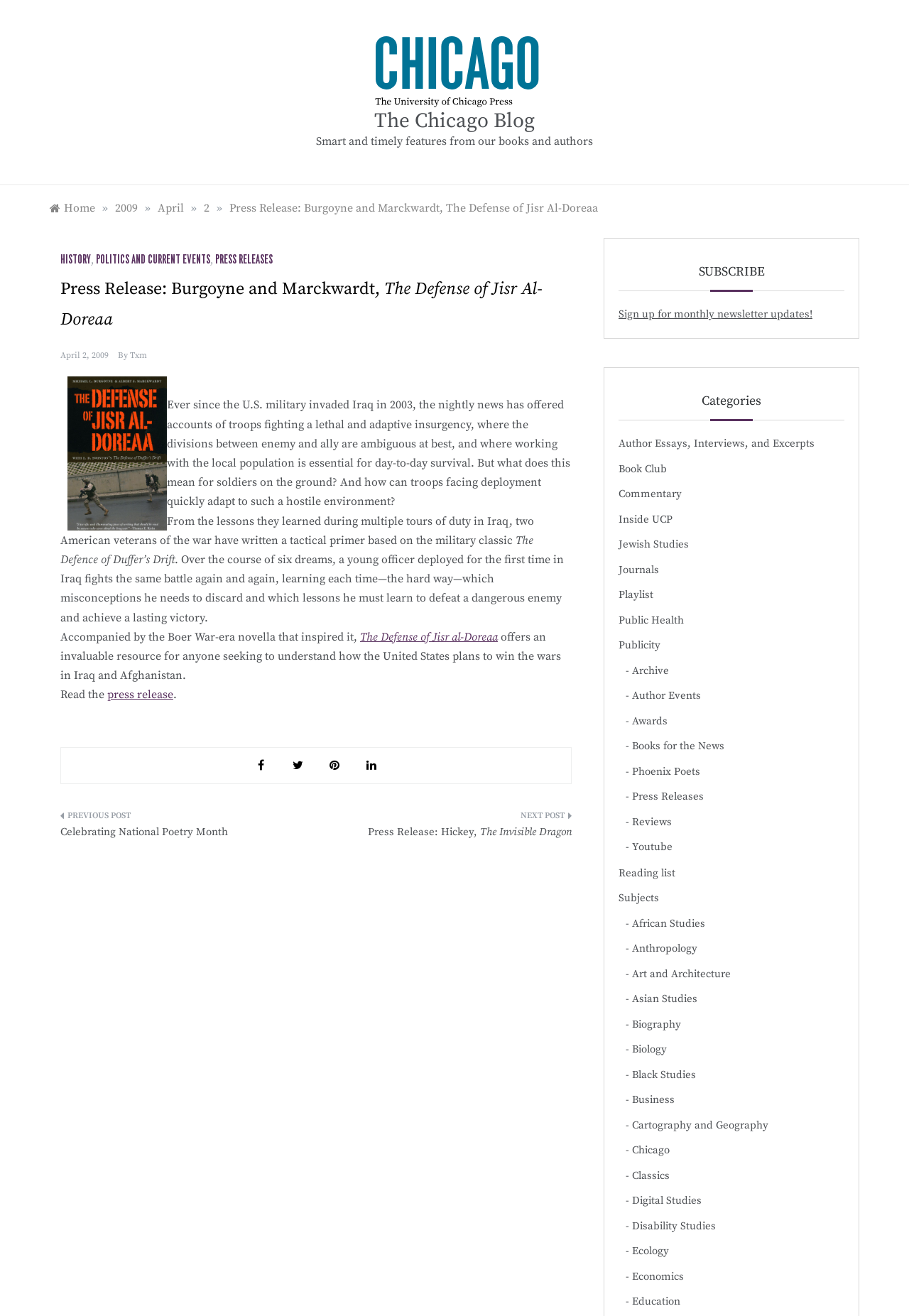Please determine the bounding box coordinates of the element's region to click in order to carry out the following instruction: "View the 'Press Release: Burgoyne and Marckwardt, The Defense of Jisr Al-Doreaa' article". The coordinates should be four float numbers between 0 and 1, i.e., [left, top, right, bottom].

[0.066, 0.208, 0.629, 0.255]